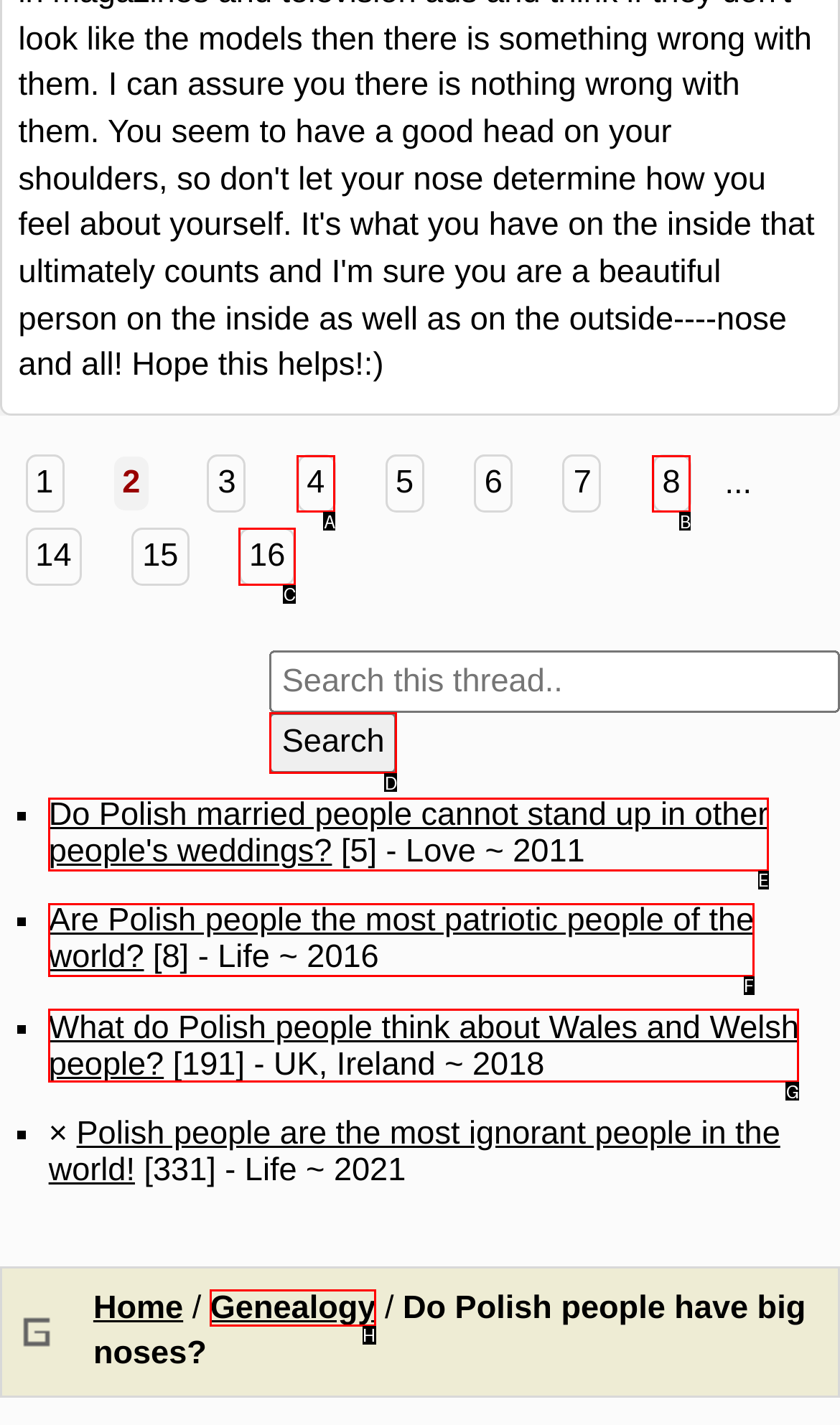Identify the option that corresponds to: 16
Respond with the corresponding letter from the choices provided.

C